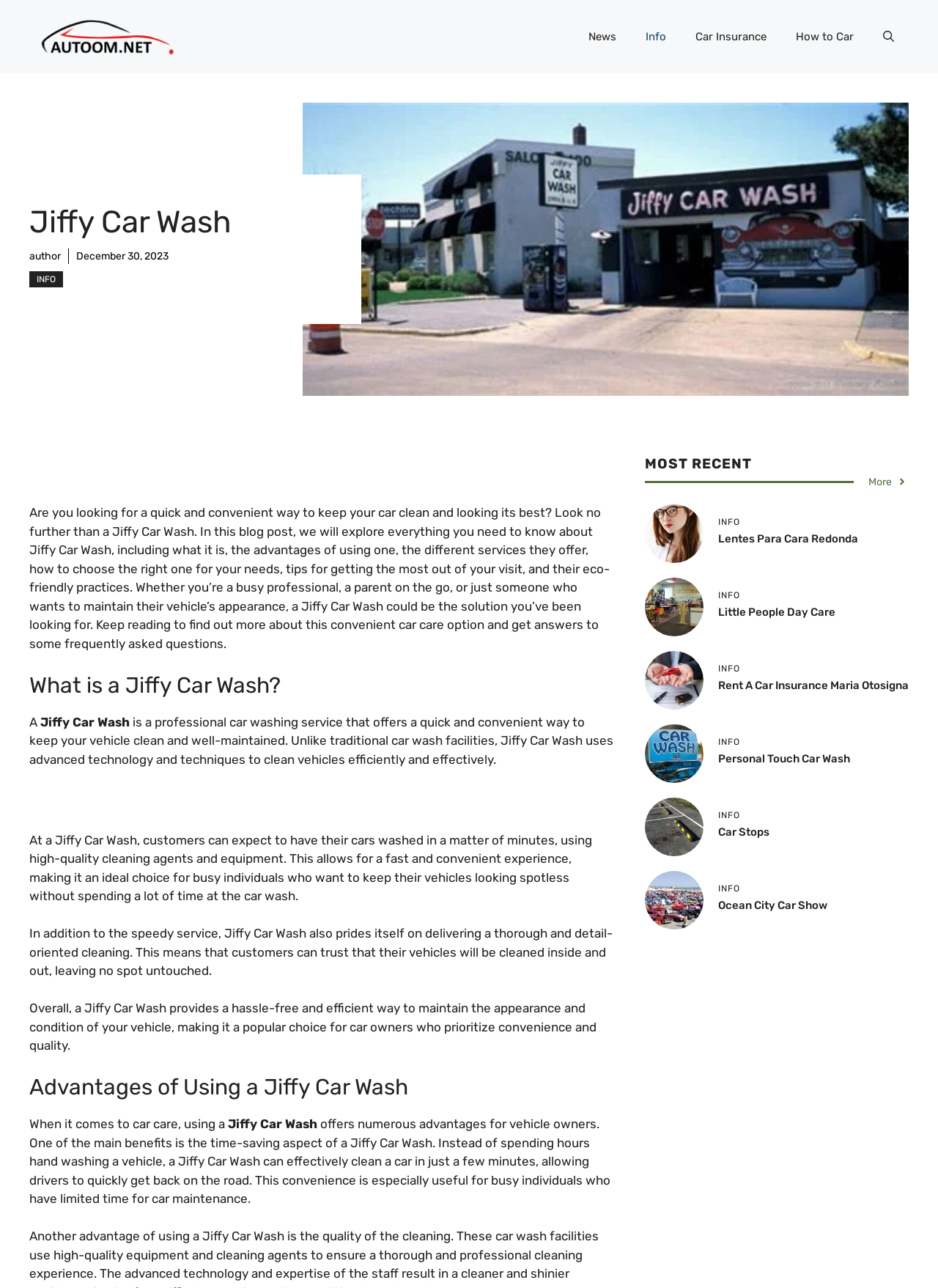What is the purpose of the 'Open search' button?
Please answer the question with a single word or phrase, referencing the image.

To search